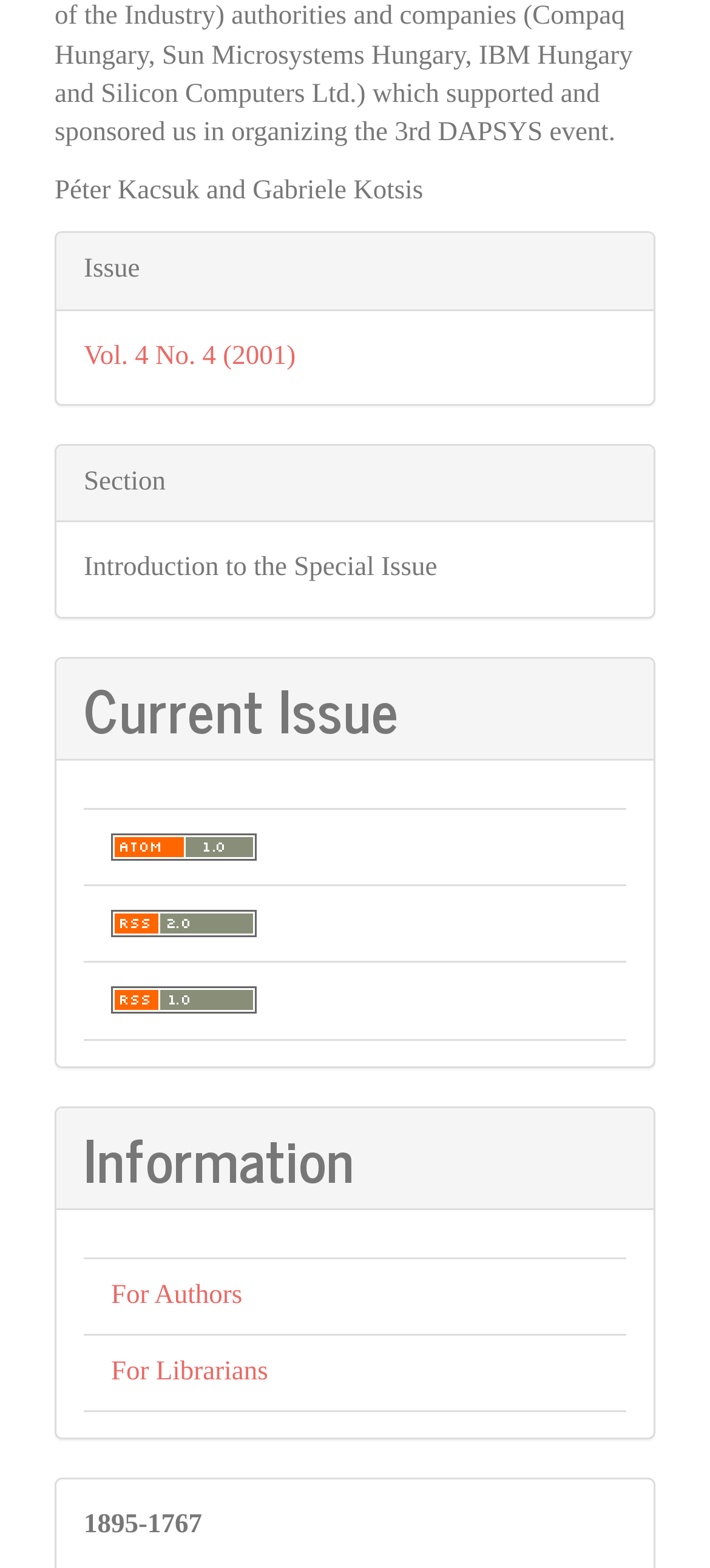Identify the bounding box for the UI element that is described as follows: "alt="RSS1 logo"".

[0.156, 0.628, 0.362, 0.647]